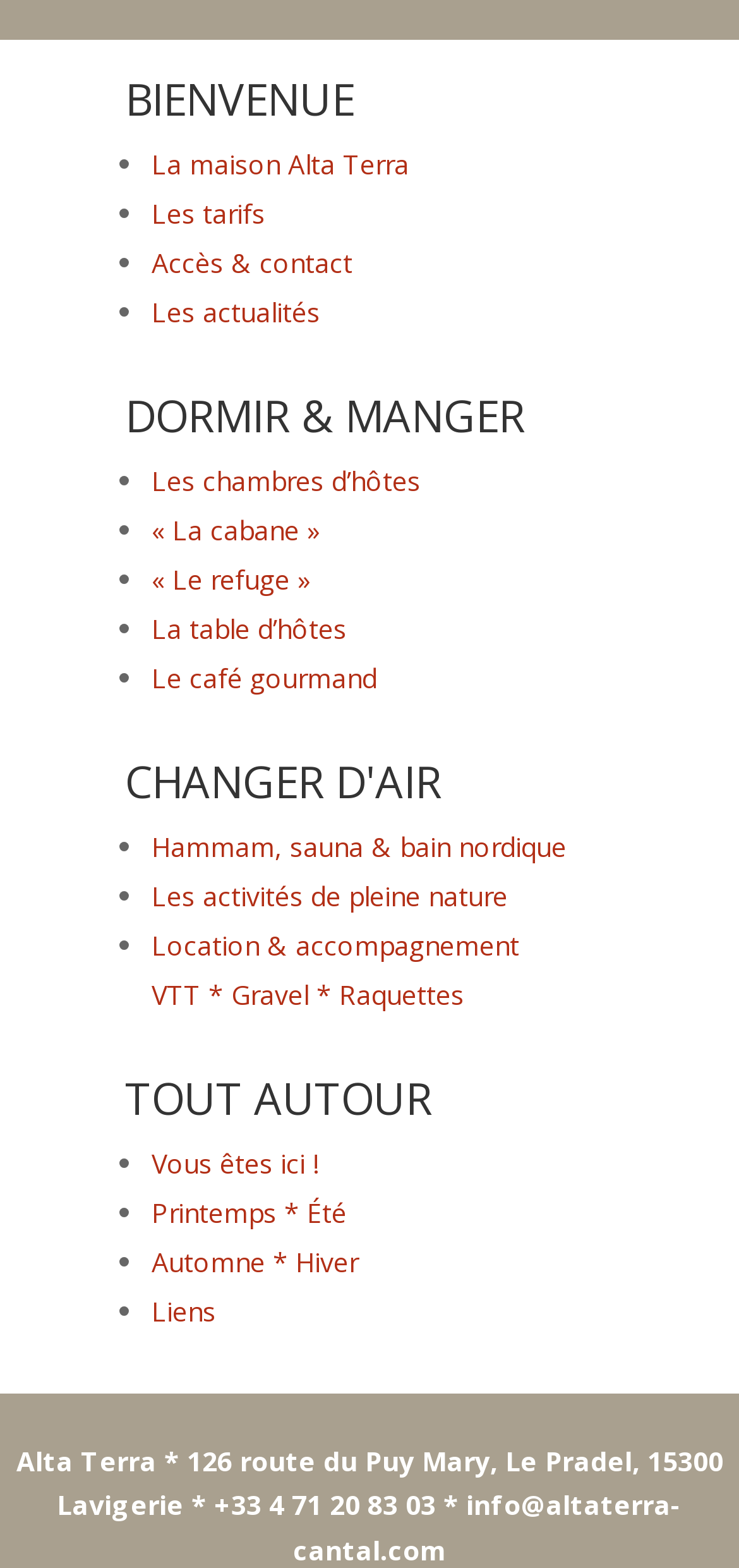From the element description: "Liens", extract the bounding box coordinates of the UI element. The coordinates should be expressed as four float numbers between 0 and 1, in the order [left, top, right, bottom].

[0.205, 0.824, 0.292, 0.847]